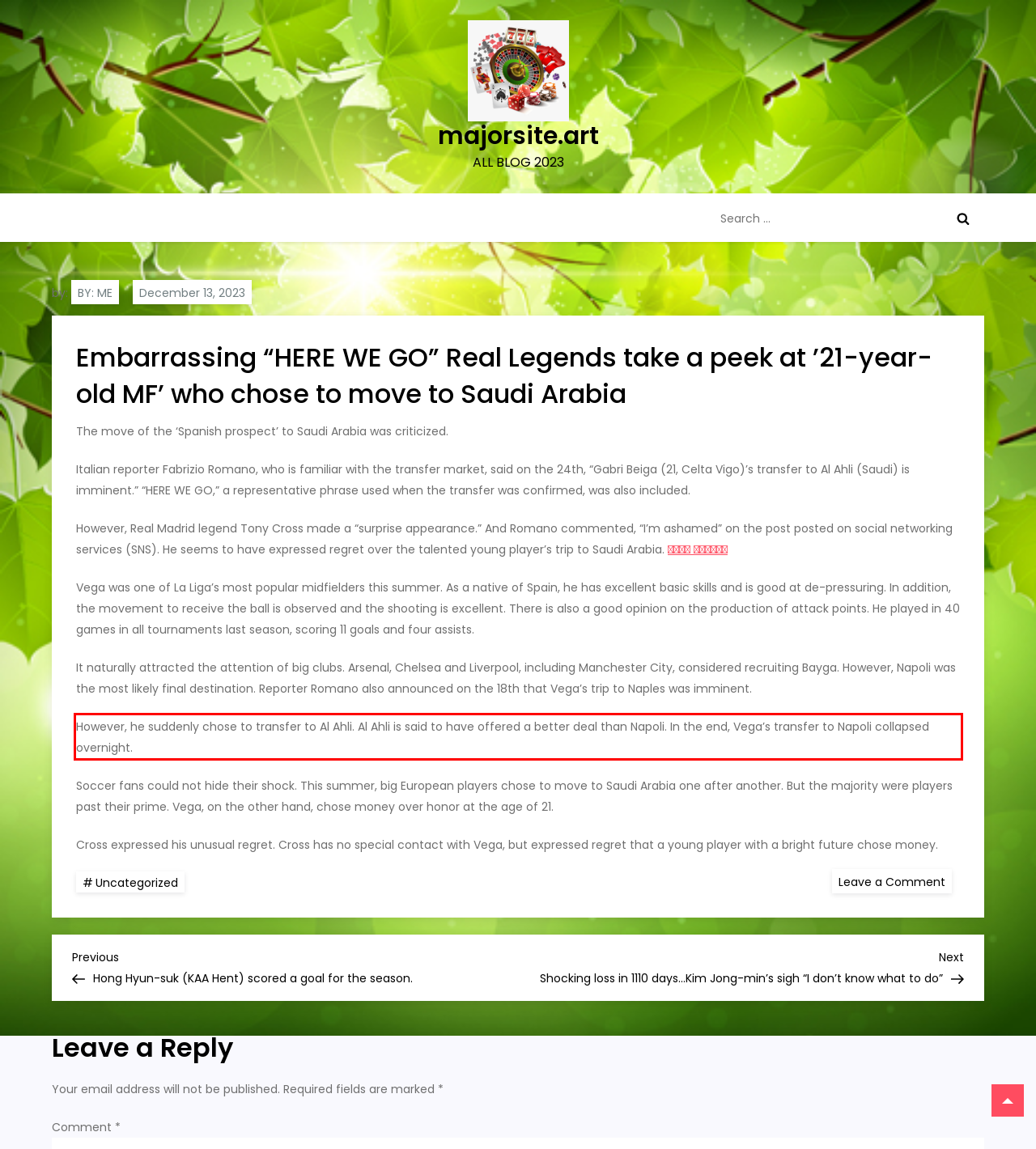Review the webpage screenshot provided, and perform OCR to extract the text from the red bounding box.

However, he suddenly chose to transfer to Al Ahli. Al Ahli is said to have offered a better deal than Napoli. In the end, Vega’s transfer to Napoli collapsed overnight.